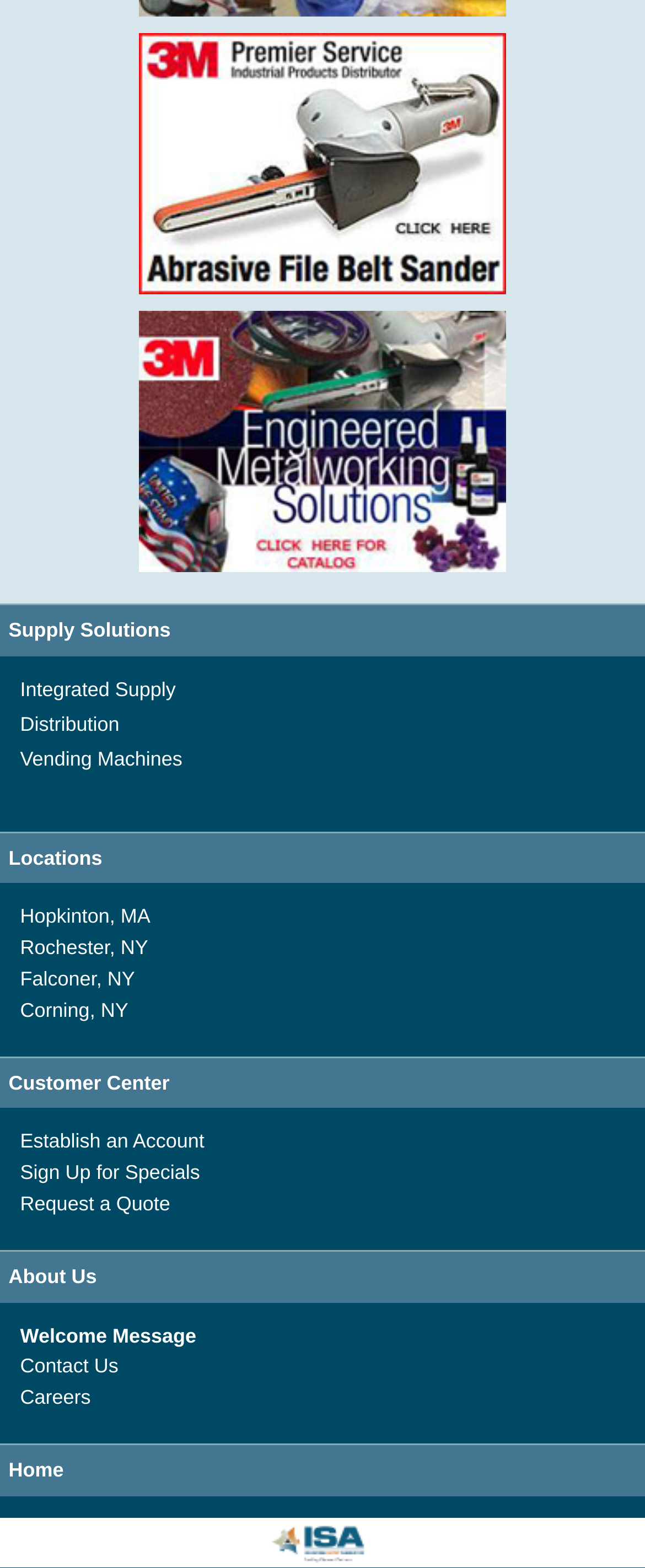Locate the bounding box coordinates of the clickable region to complete the following instruction: "View Supply Solutions."

[0.0, 0.385, 0.999, 0.419]